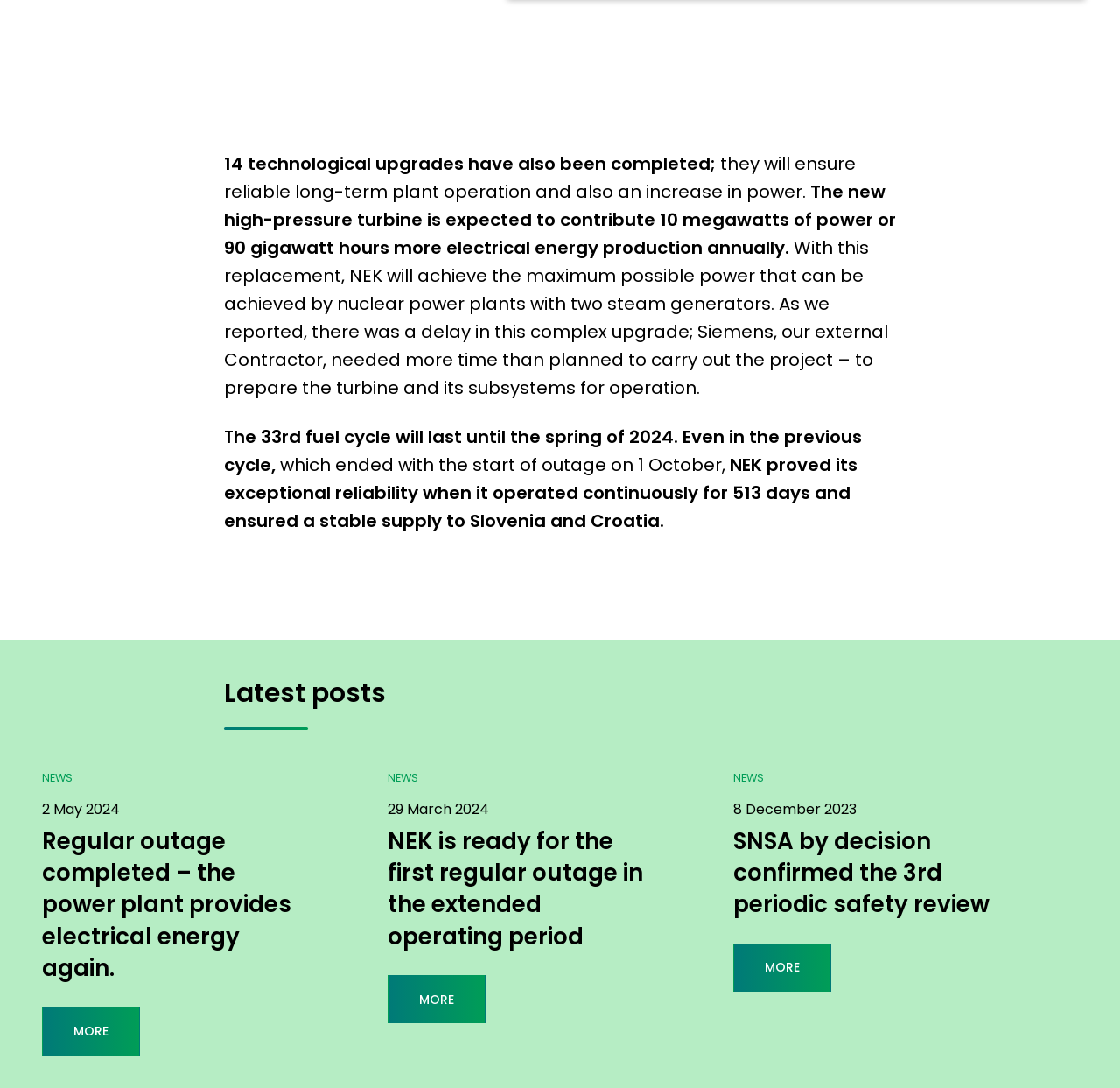Find the bounding box coordinates for the area that must be clicked to perform this action: "Explore courses on Advocacy".

None